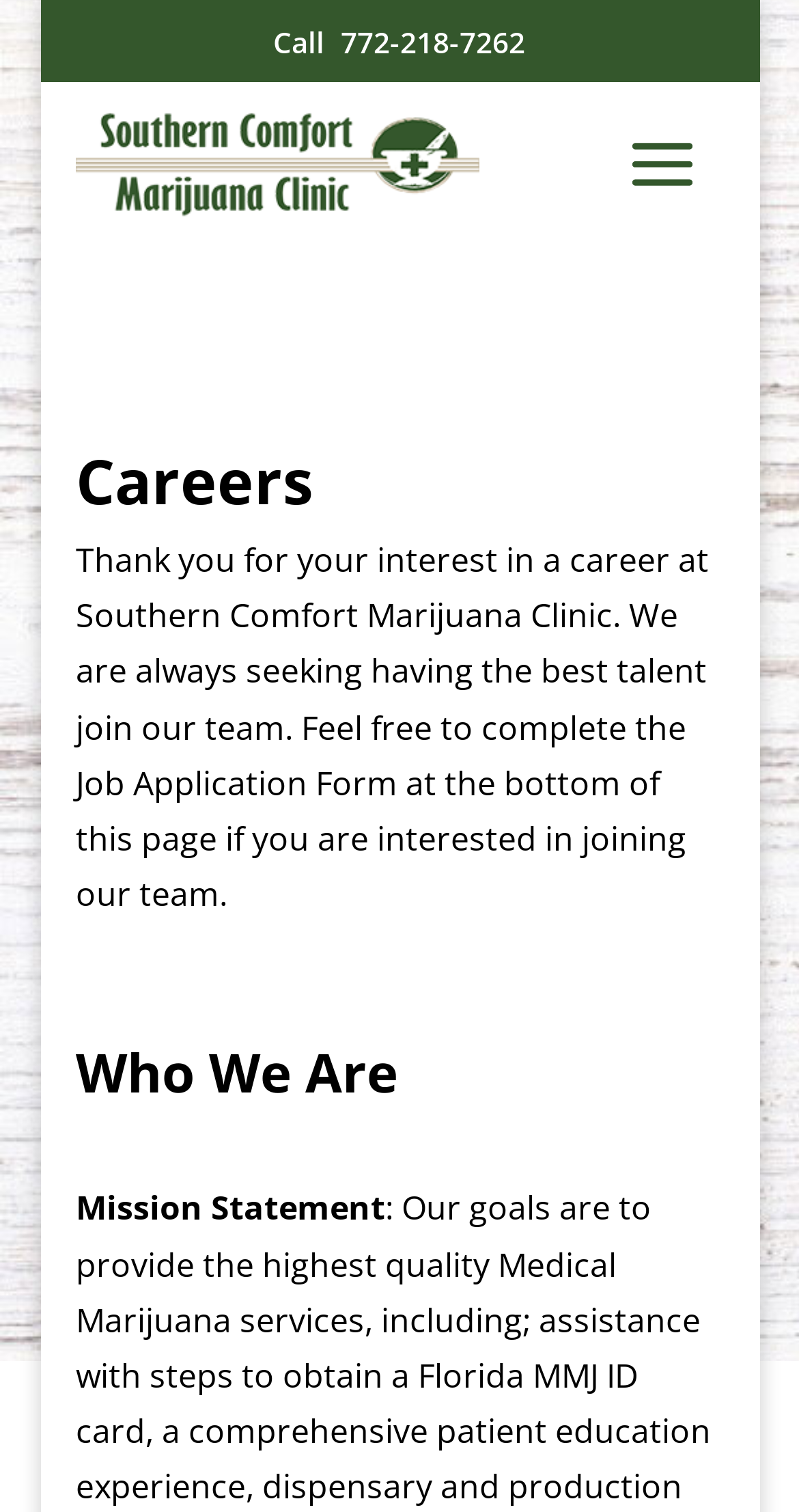What is the phone number to call?
Please provide a single word or phrase as your answer based on the image.

772-218-7262